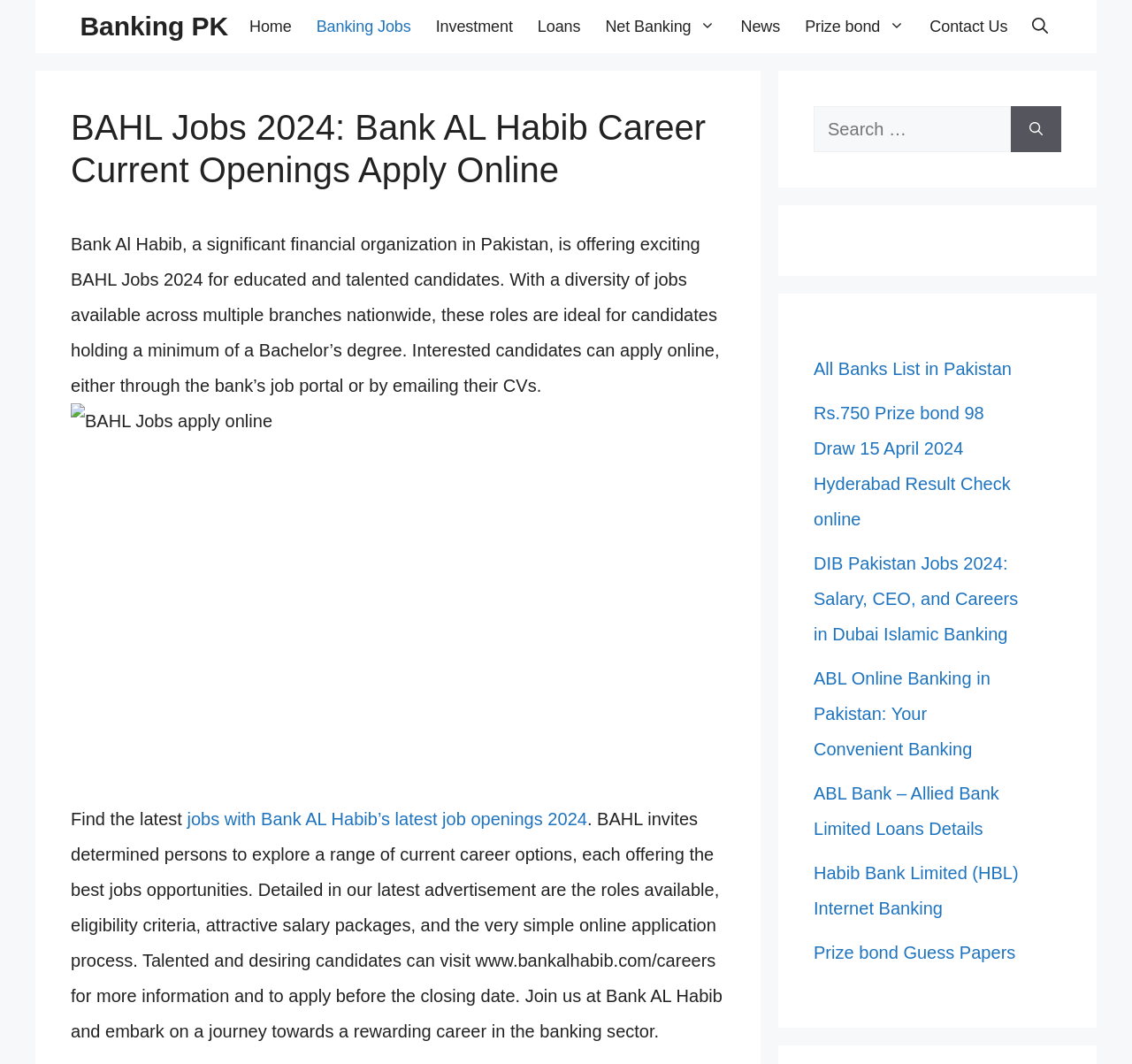Please determine the bounding box coordinates of the element's region to click for the following instruction: "Click on Banking Jobs".

[0.268, 0.0, 0.374, 0.05]